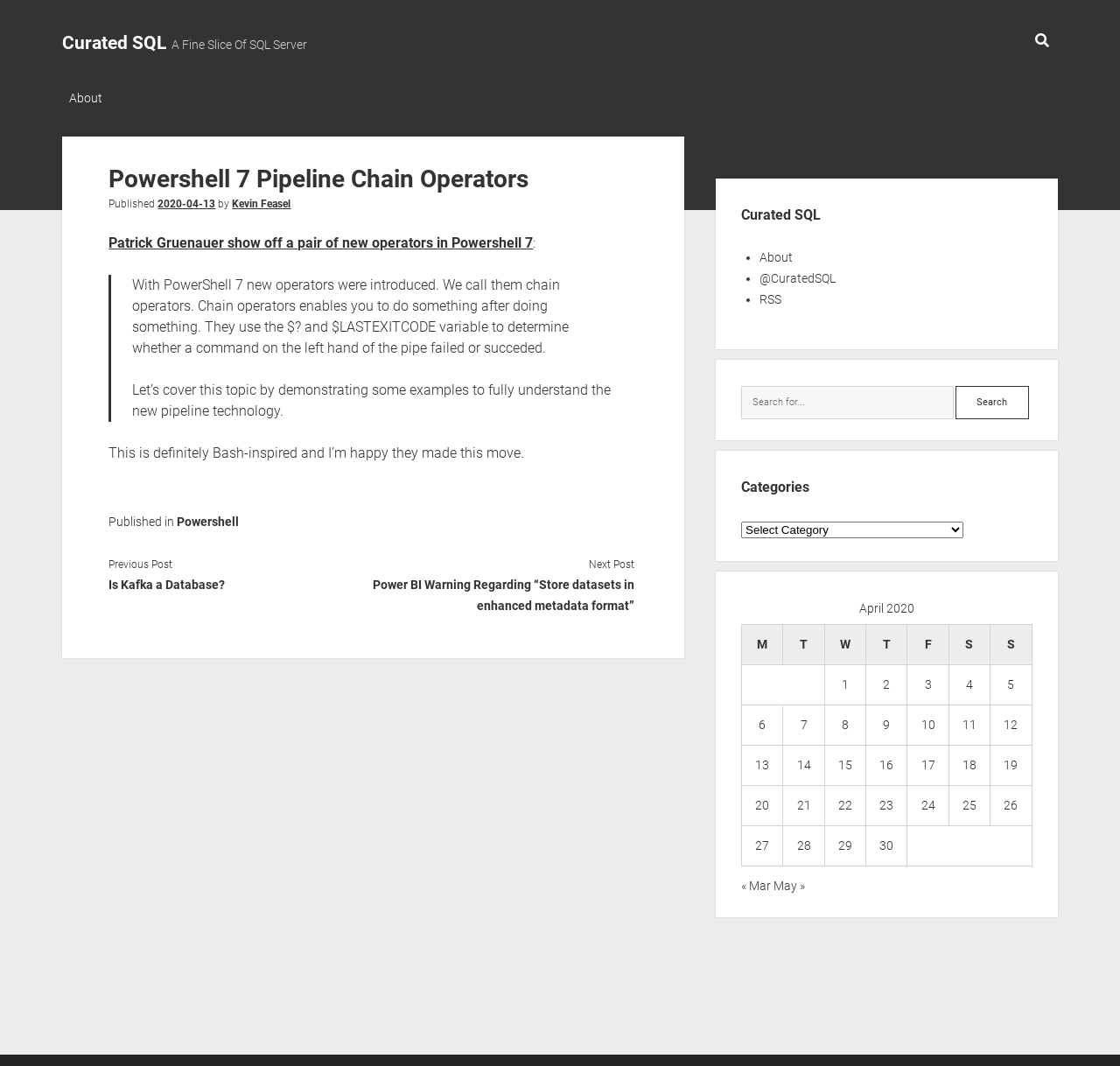Determine the coordinates of the bounding box that should be clicked to complete the instruction: "Read the article about Powershell 7 Pipeline Chain Operators". The coordinates should be represented by four float numbers between 0 and 1: [left, top, right, bottom].

[0.056, 0.128, 0.611, 0.617]